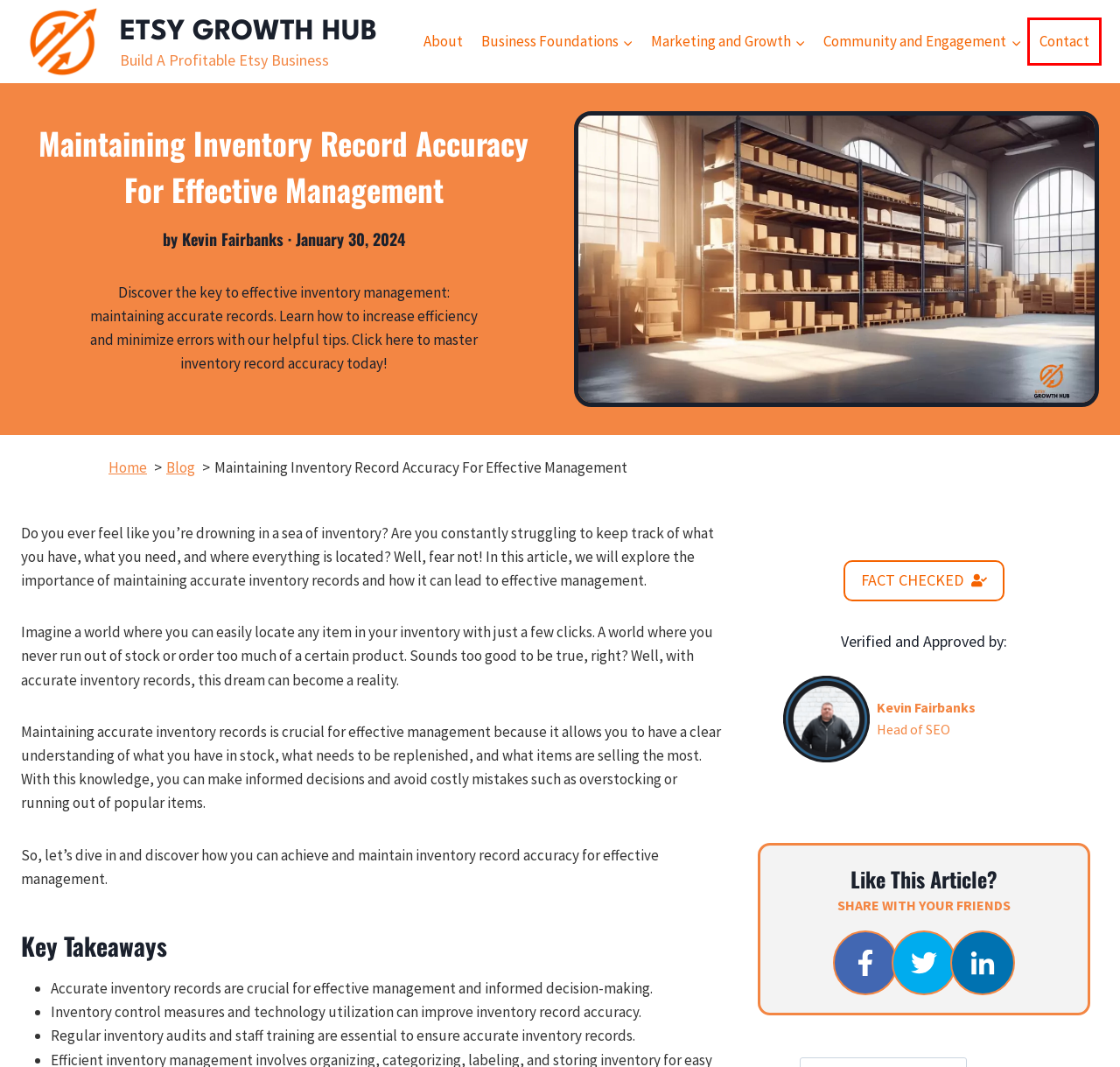You are provided with a screenshot of a webpage where a red rectangle bounding box surrounds an element. Choose the description that best matches the new webpage after clicking the element in the red bounding box. Here are the choices:
A. About Etsy Growth Hub - Meet Kevin, Multi-Shop Etsy Expert
B. Etsy Community and Networking  |  Etsy Growth Hub
C. Etsy Growth Hub Blog - Expert Tips & Strategies for Etsy Success
D. Etsy Growth Hub - Latest Articles on Building Your Etsy Empire
E. Contact Us - Get in Touch with Etsy Growth Hub Experts
F. Mastering Product Photography: Boost Engagement on Social Media
G. Etsy SEO: Boost Your Shop with These Proven Tips
H. Unlock SEO Success: Beginner's Guide to Boost Website Visibility

E